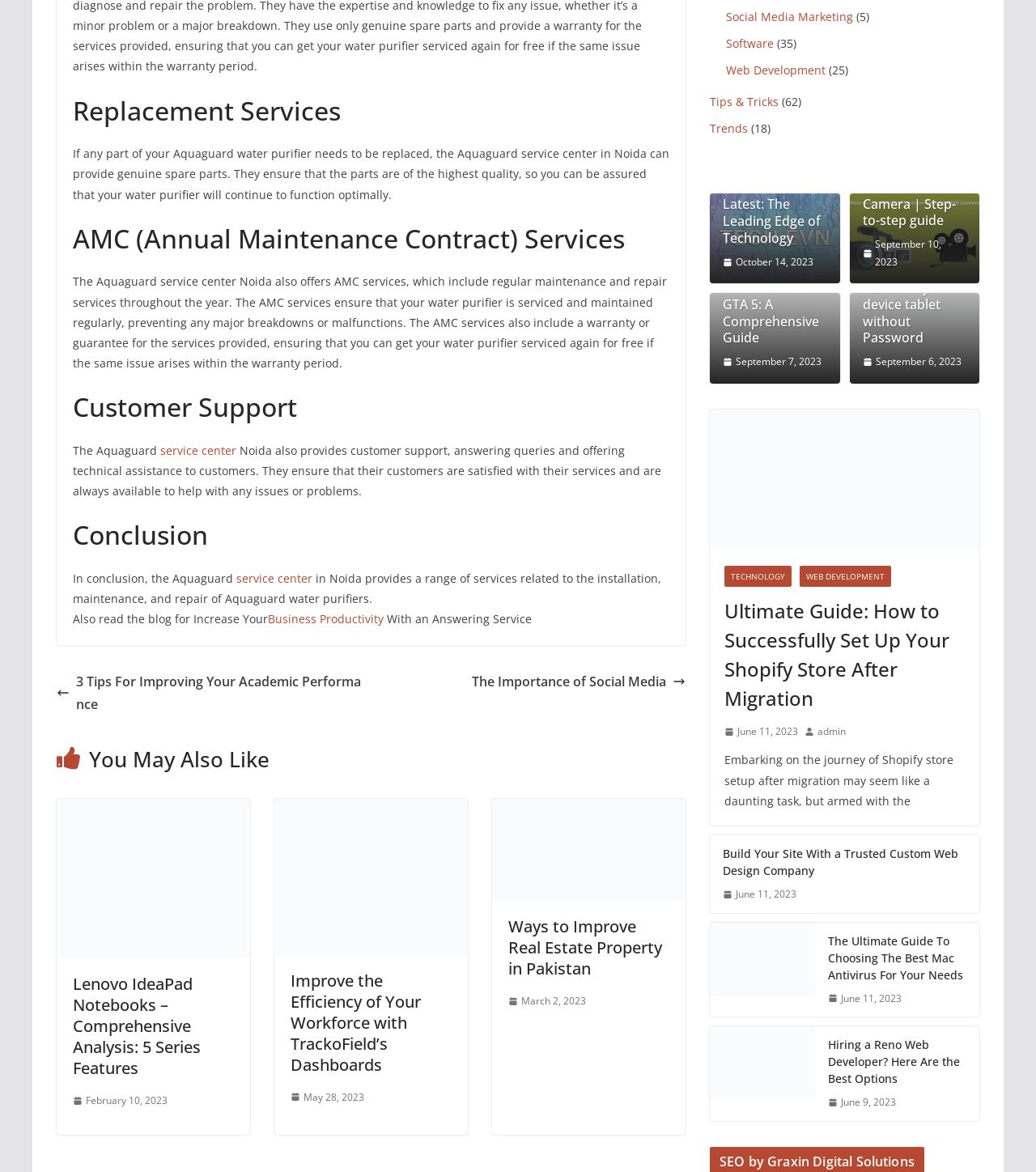Give a one-word or short phrase answer to the question: 
What is the topic of the blog post mentioned at the bottom of the webpage?

Increasing business productivity